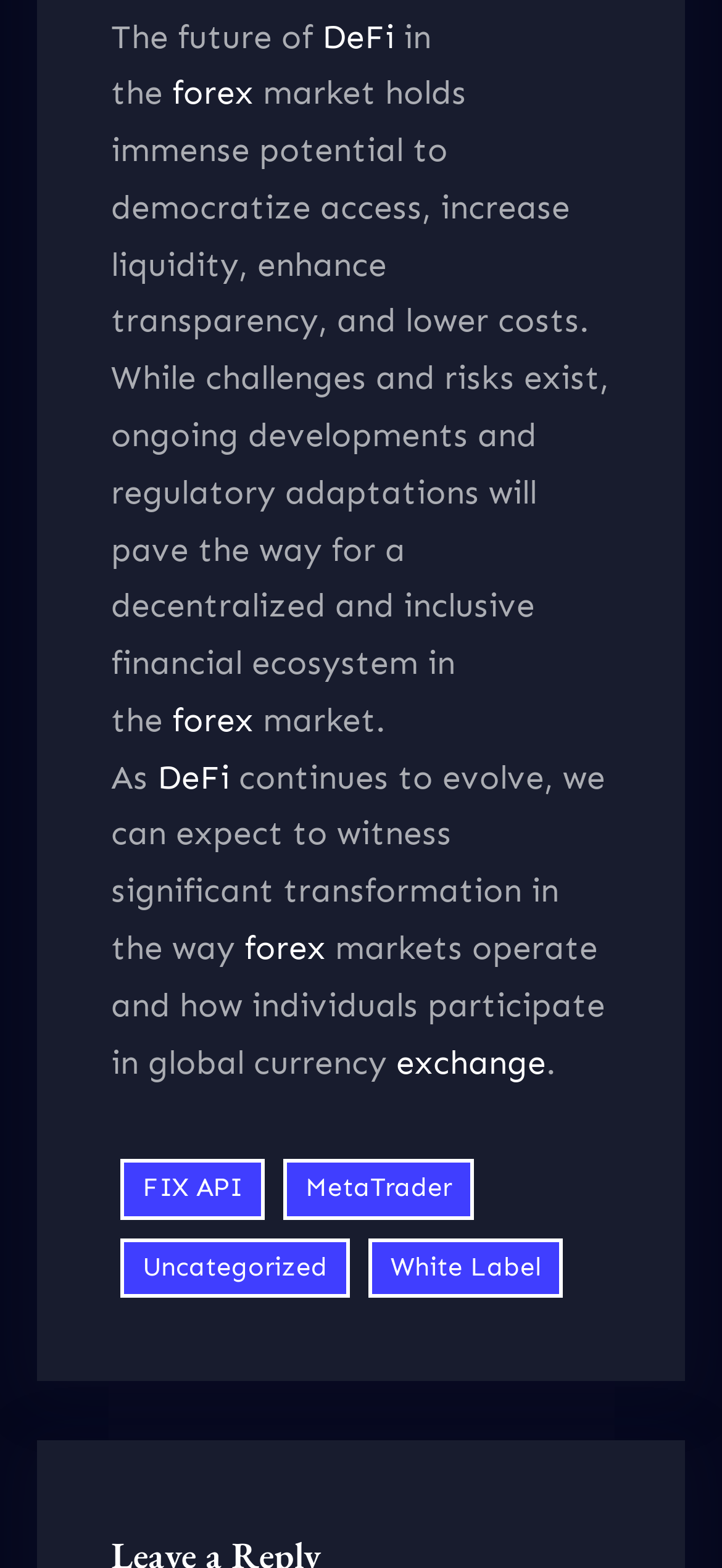What is the topic of the webpage?
Utilize the image to construct a detailed and well-explained answer.

The webpage appears to be discussing the future of DeFi (Decentralized Finance) and its potential to democratize access, increase liquidity, enhance transparency, and lower costs in the forex market. The presence of links to 'DeFi' and 'forex' throughout the text suggests that these are the main topics of the webpage.